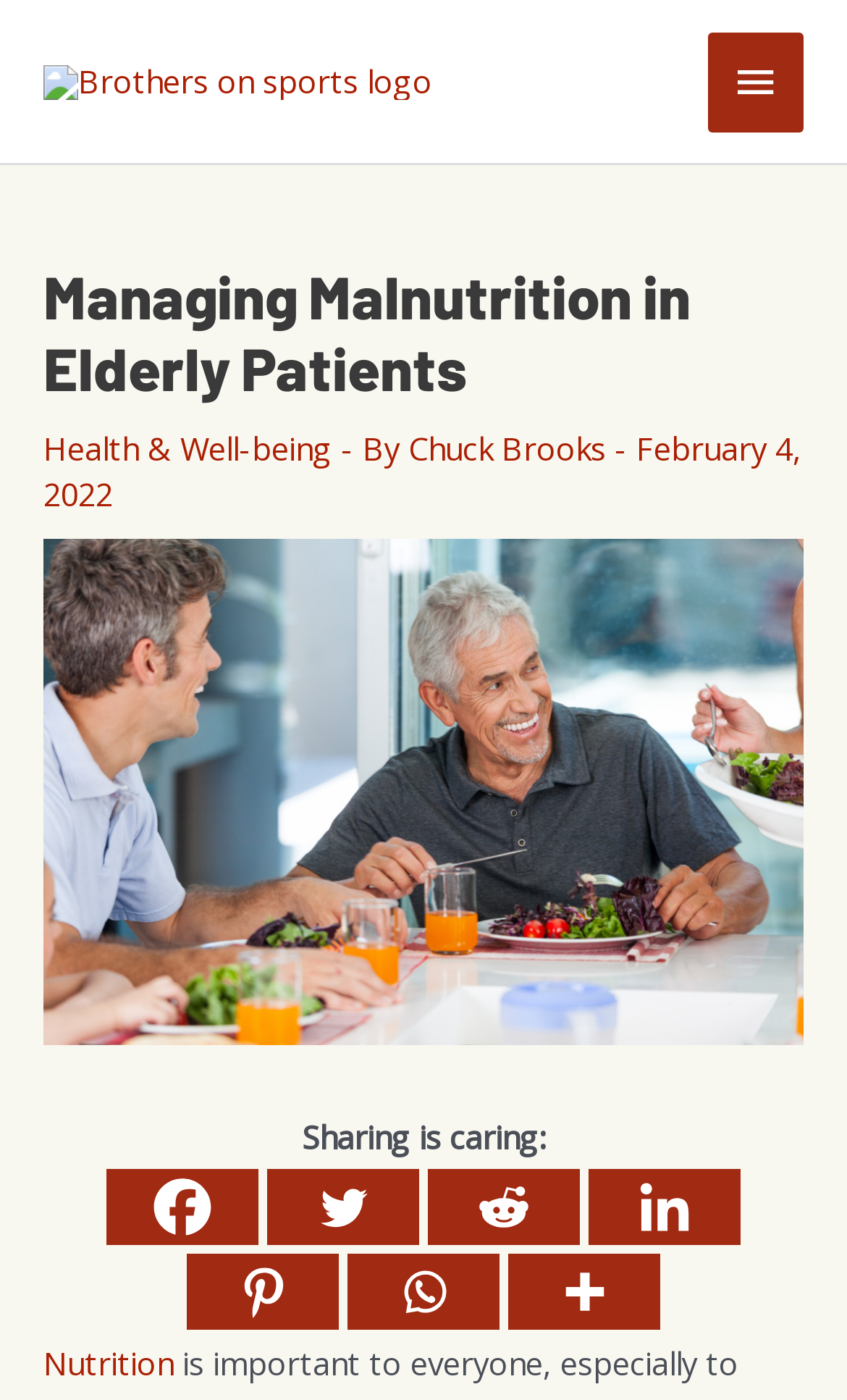Generate a thorough caption detailing the webpage content.

The webpage is about addressing malnutrition in the elderly population. At the top left, there is a logo of "Brothers on Sports" with a link to the main page. Next to it, on the top right, there is a main menu button that expands to show the primary menu.

Below the logo, there is a header section that spans the entire width of the page. It contains a heading that reads "Managing Malnutrition in Elderly Patients" and is followed by a link to "Health & Well-being" and the author's name, "Chuck Brooks", with a publication date of "February 4, 2022". 

Below the header section, there is a large image that takes up most of the page's width, depicting an elderly person eating with their family. 

At the bottom of the page, there is a section that says "Sharing is caring:" and provides links to various social media platforms, including Facebook, Twitter, Reddit, Linkedin, Pinterest, Whatsapp, and More. The "More" link has a small icon next to it.

Finally, at the very bottom of the page, there is a link to "Nutrition" that is aligned to the left.